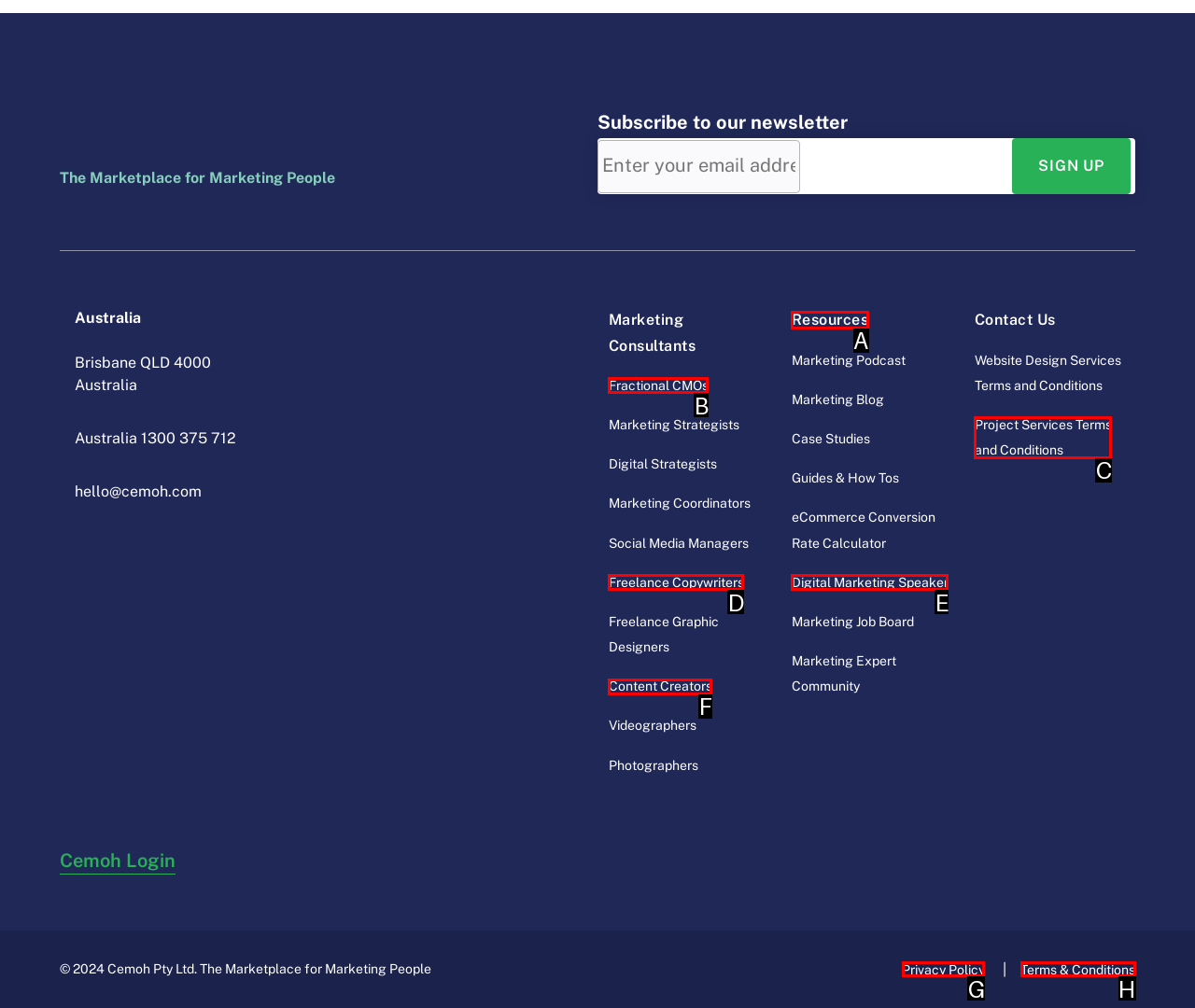Which HTML element should be clicked to complete the task: Read the privacy policy? Answer with the letter of the corresponding option.

G